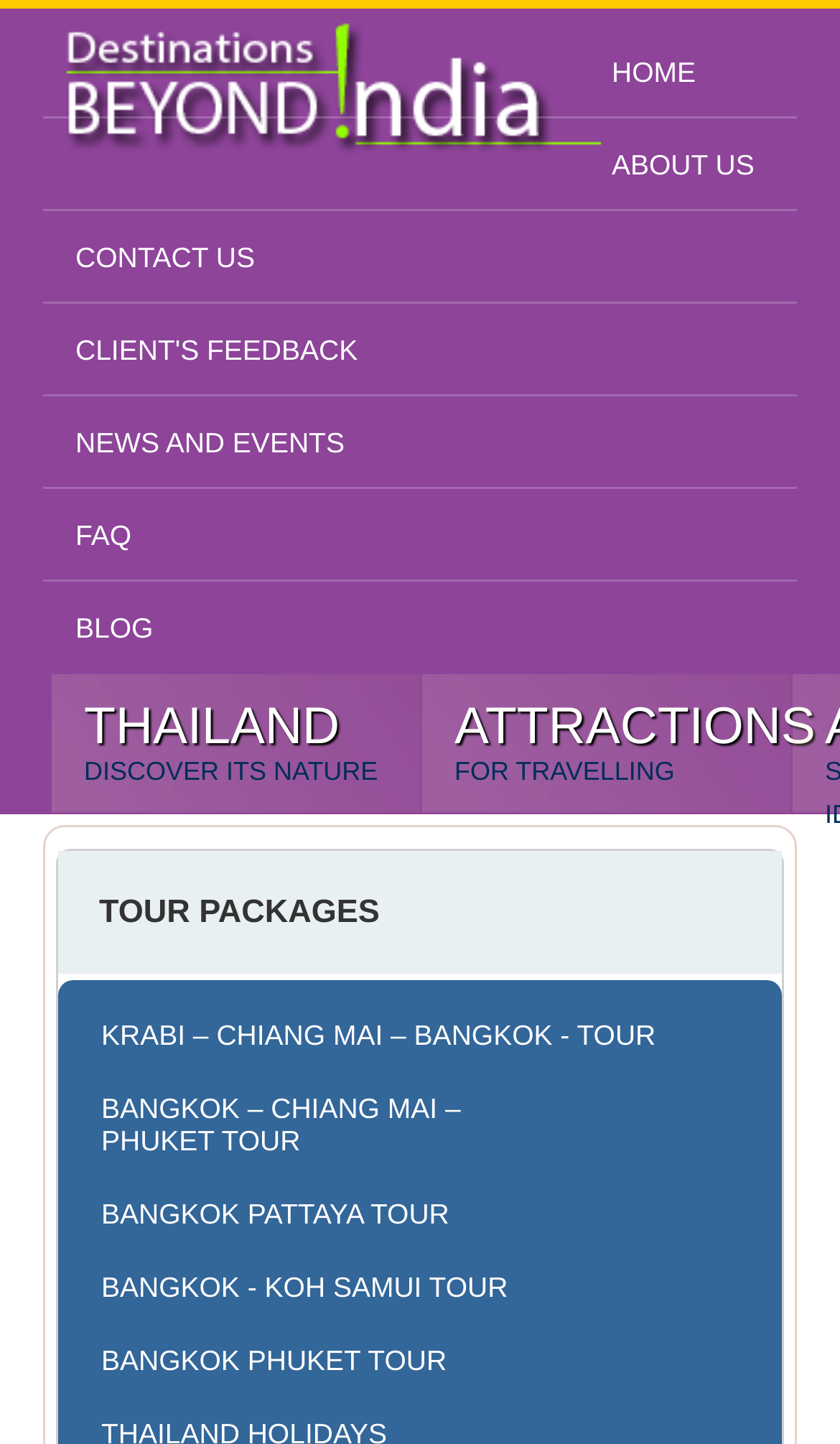Find the bounding box coordinates for the area that should be clicked to accomplish the instruction: "explore tour packages".

[0.069, 0.589, 0.931, 0.674]